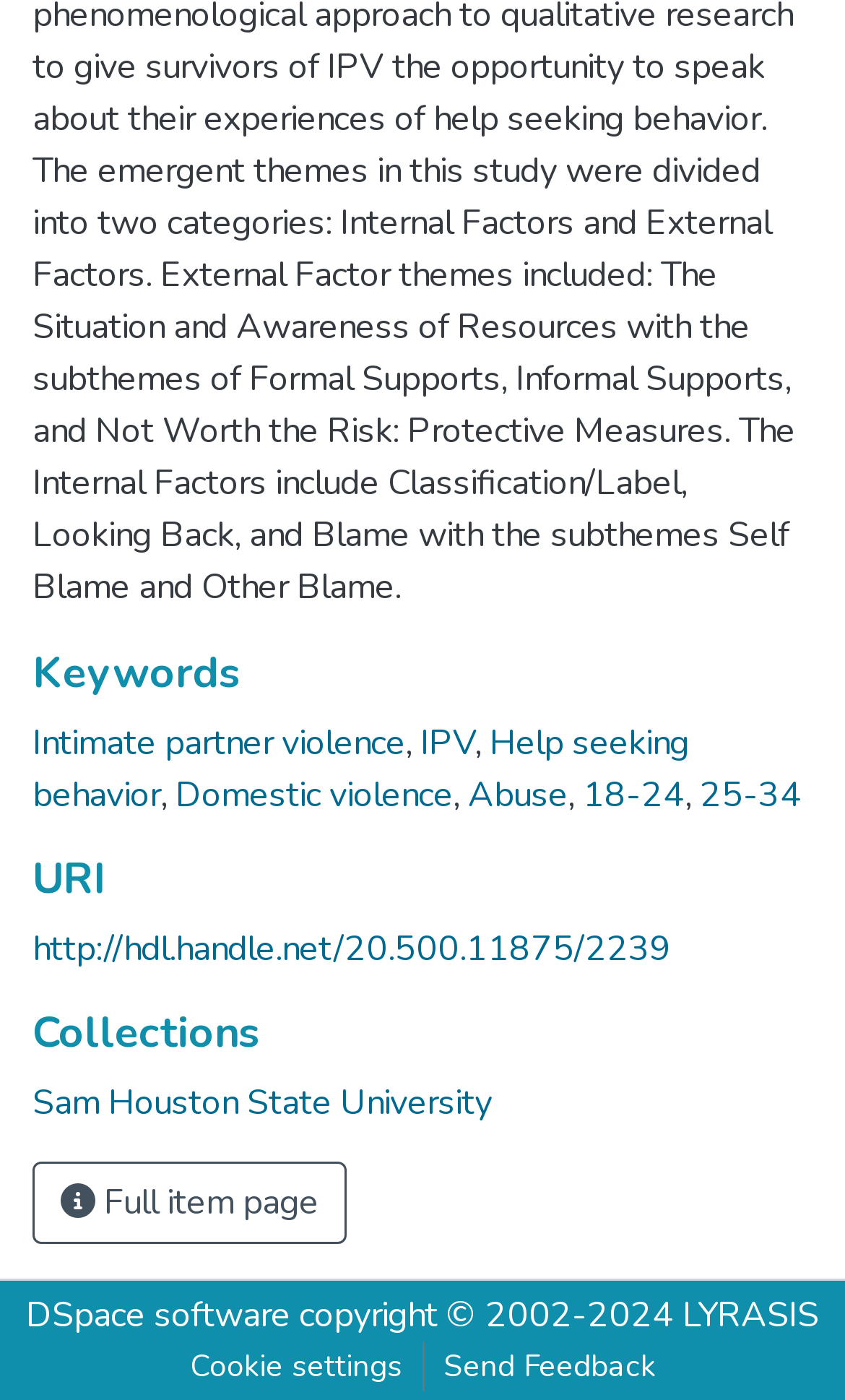What is the action of the button at the top?
Based on the screenshot, give a detailed explanation to answer the question.

The action of the button at the top is 'Full item page' which is a button element with bounding box coordinates [0.038, 0.83, 0.41, 0.889].